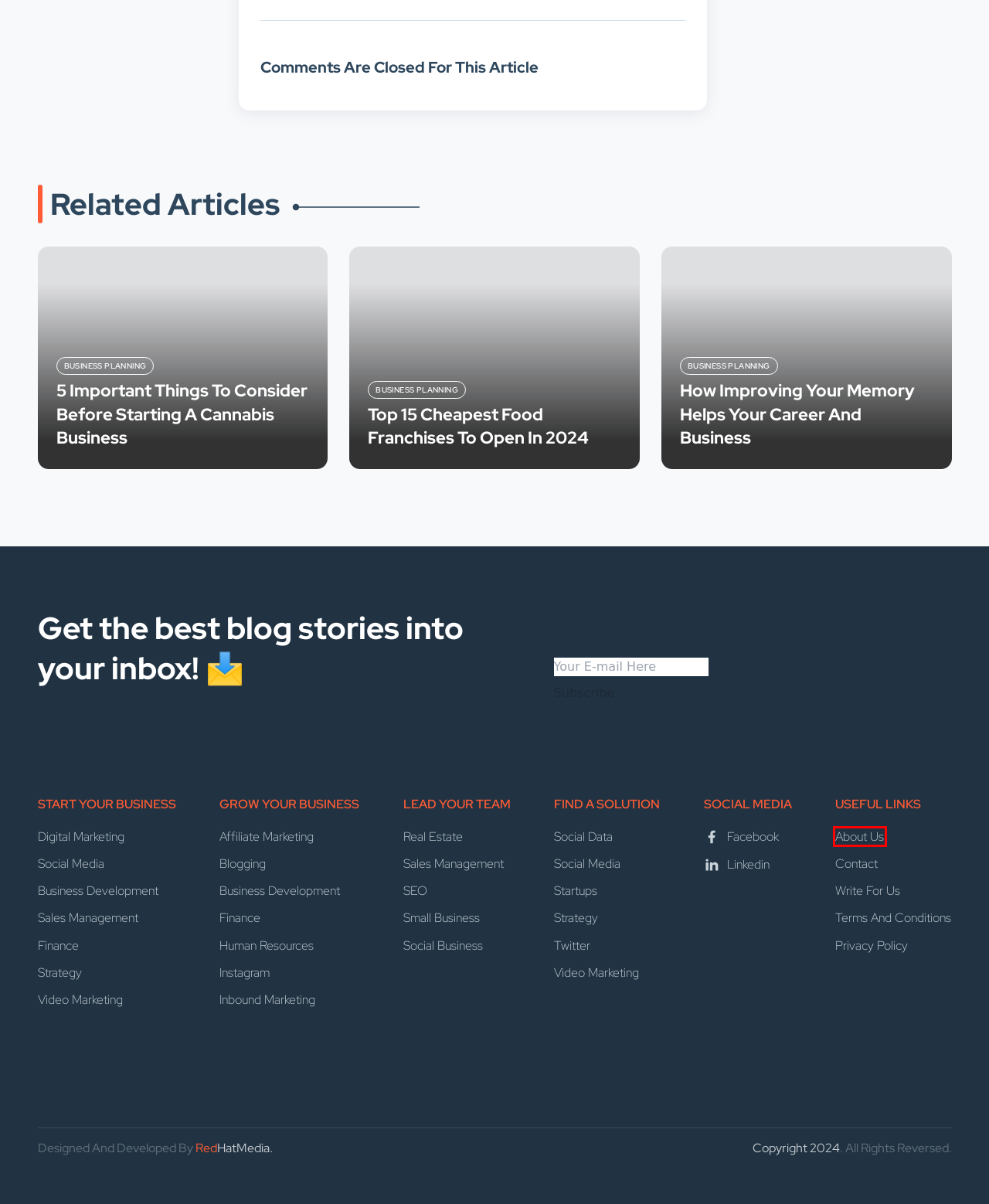Review the screenshot of a webpage that includes a red bounding box. Choose the webpage description that best matches the new webpage displayed after clicking the element within the bounding box. Here are the candidates:
A. Latest Sales Management News & Topics: Smart Business Daily
B. Latest Social Media News & Topics: Smart Business Daily
C. Terms And Conditions - Smart Business Daily
D. Home - redhatmedia
E. Latest Social Business News & Topics: Smart Business Daily
F. About Us - Smart Business Daily
G. Latest SEO News & Tips, Topics - SmartBusinessDaily
H. Latest Real Estate News & Topics: Smart Business Daily

F